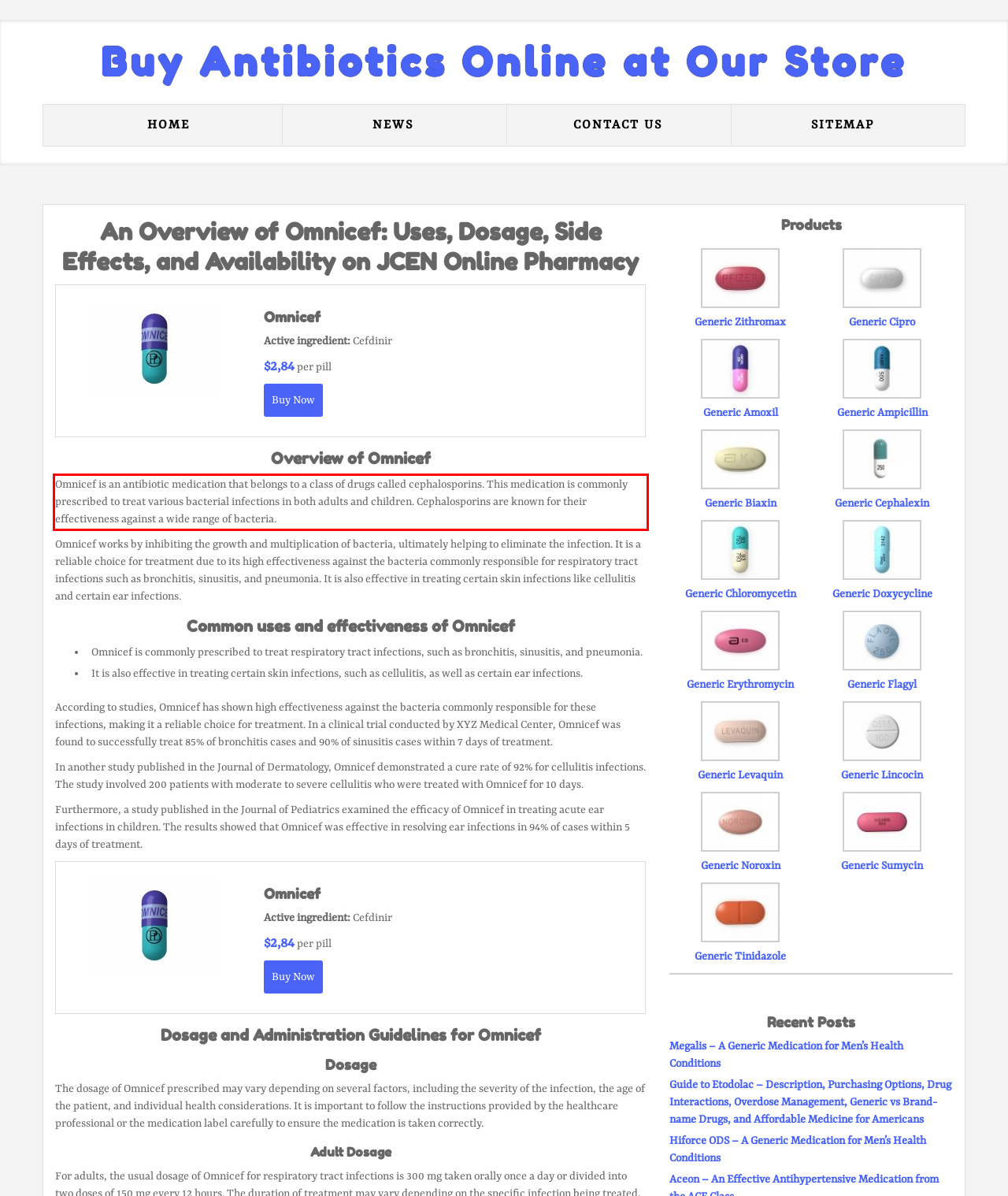Please take the screenshot of the webpage, find the red bounding box, and generate the text content that is within this red bounding box.

Omnicef is an antibiotic medication that belongs to a class of drugs called cephalosporins. This medication is commonly prescribed to treat various bacterial infections in both adults and children. Cephalosporins are known for their effectiveness against a wide range of bacteria.